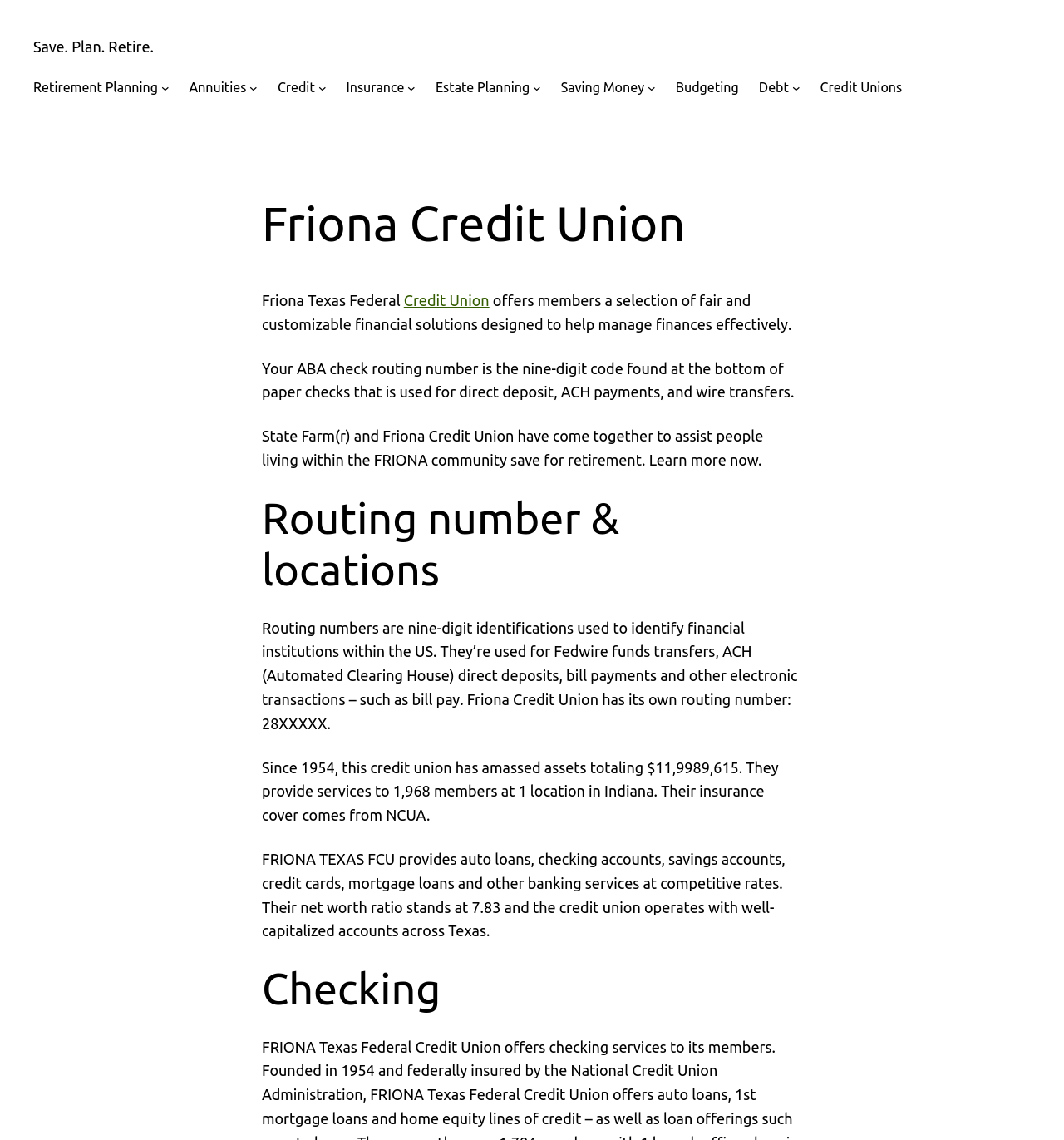Specify the bounding box coordinates of the element's area that should be clicked to execute the given instruction: "Learn more about State Farm and Friona Credit Union". The coordinates should be four float numbers between 0 and 1, i.e., [left, top, right, bottom].

[0.246, 0.375, 0.717, 0.411]